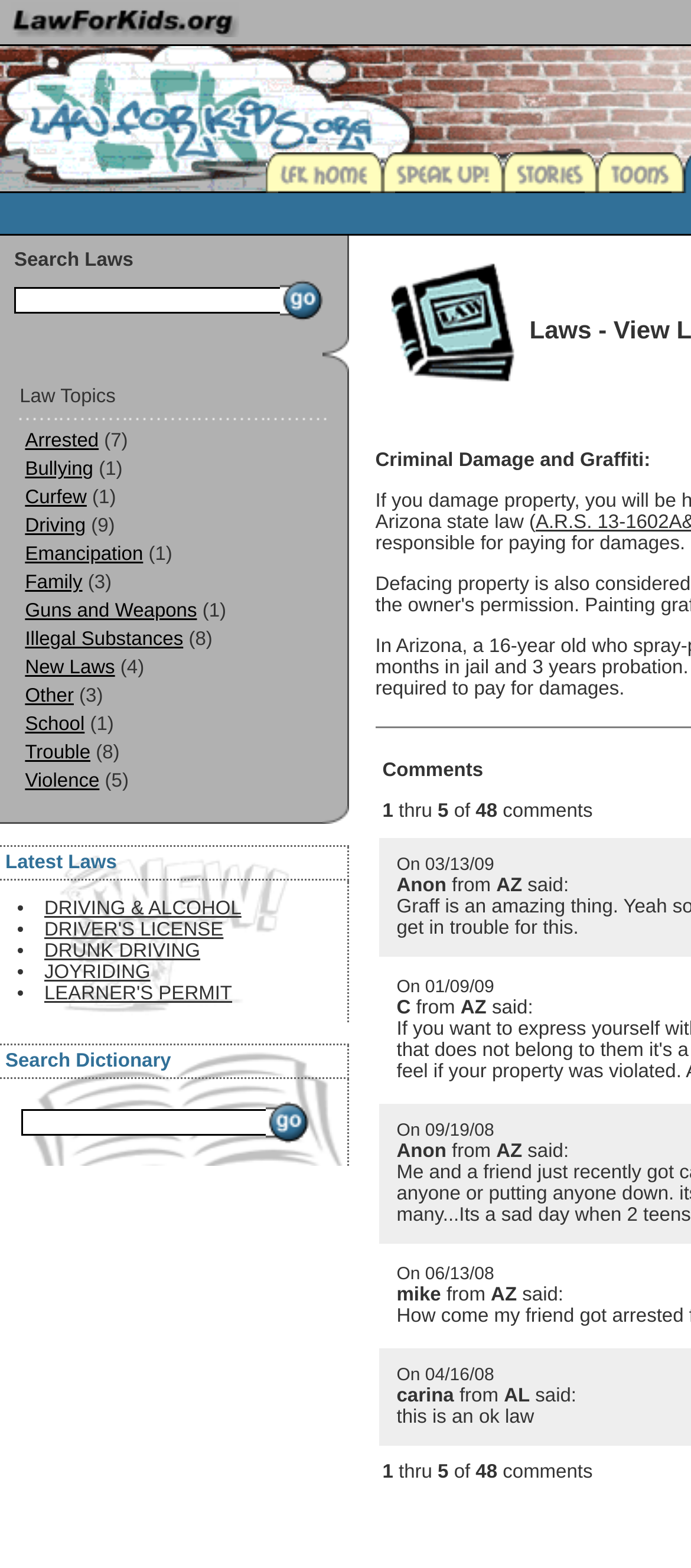Please pinpoint the bounding box coordinates for the region I should click to adhere to this instruction: "Search for laws".

[0.021, 0.184, 0.405, 0.2]